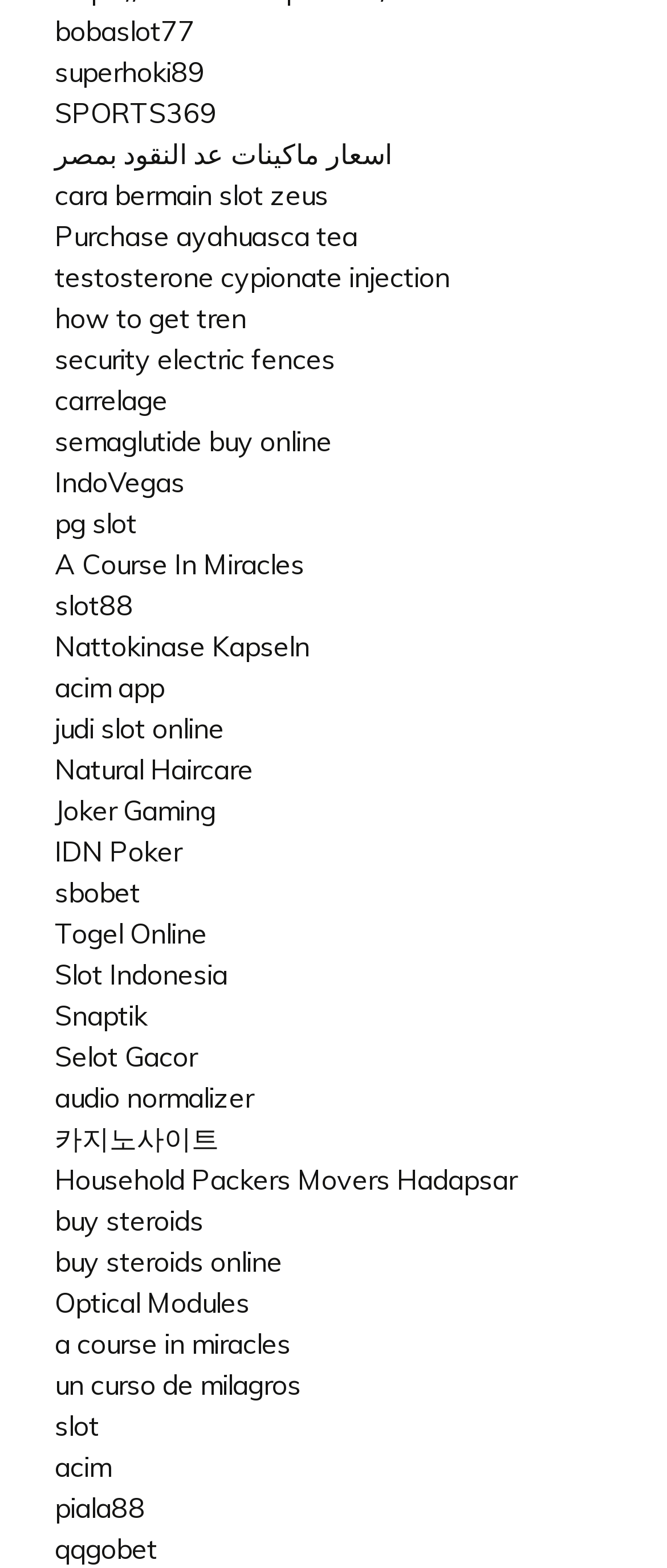Answer the question below with a single word or a brief phrase: 
Are there any links related to sports?

Yes